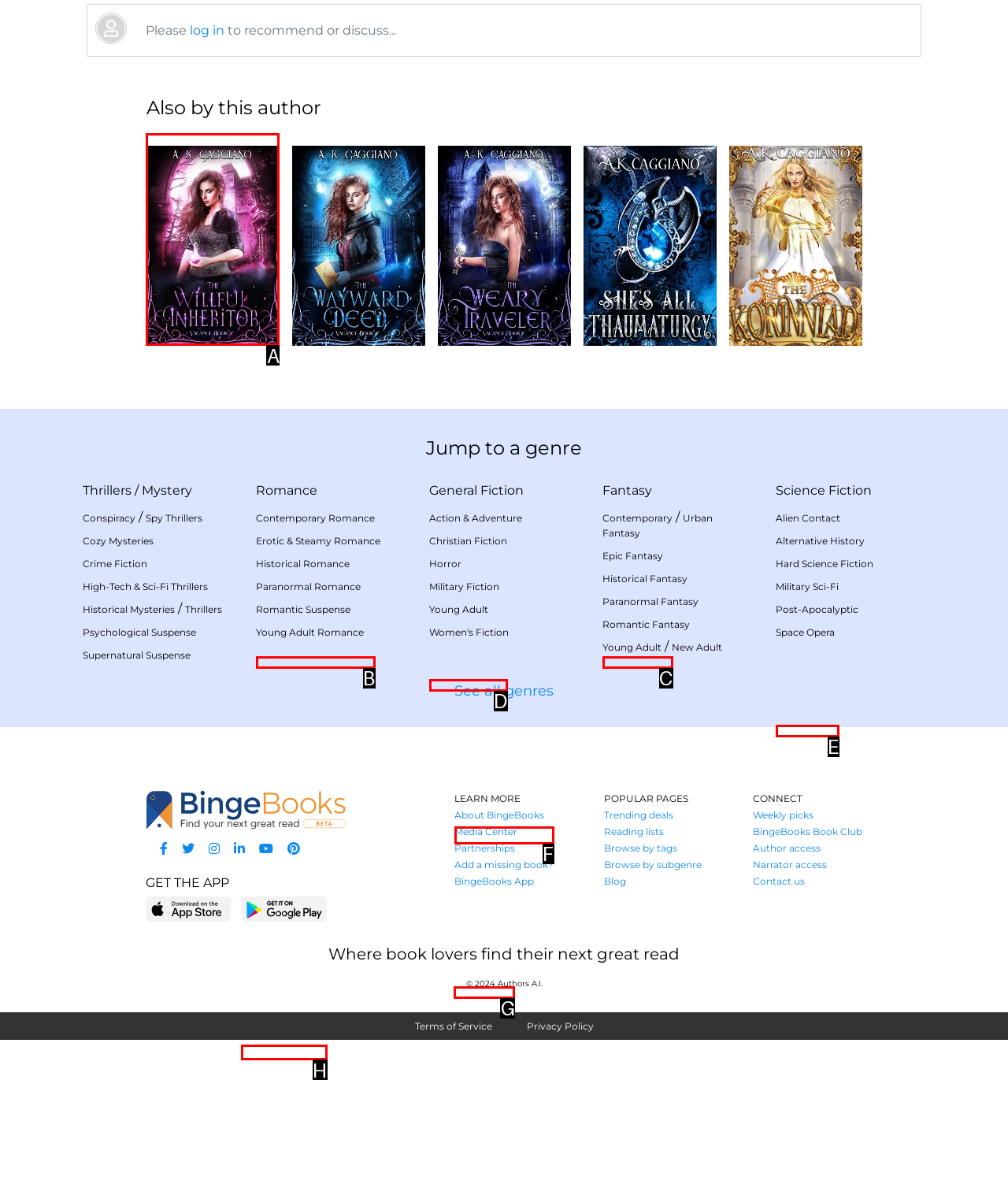Identify the letter of the UI element you should interact with to perform the task: explore books by this author
Reply with the appropriate letter of the option.

A